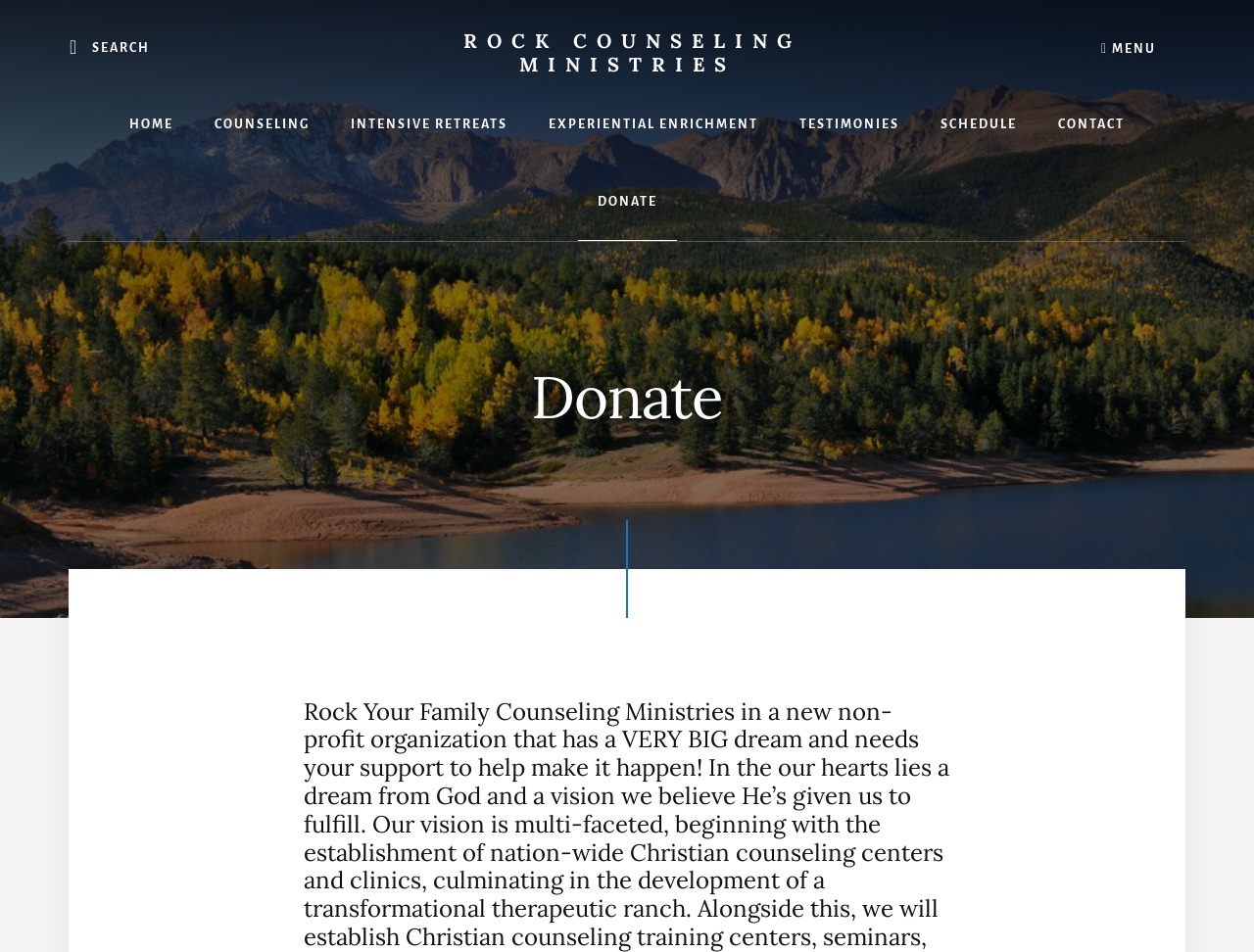What is the purpose of the organization?
By examining the image, provide a one-word or phrase answer.

Helping people and families